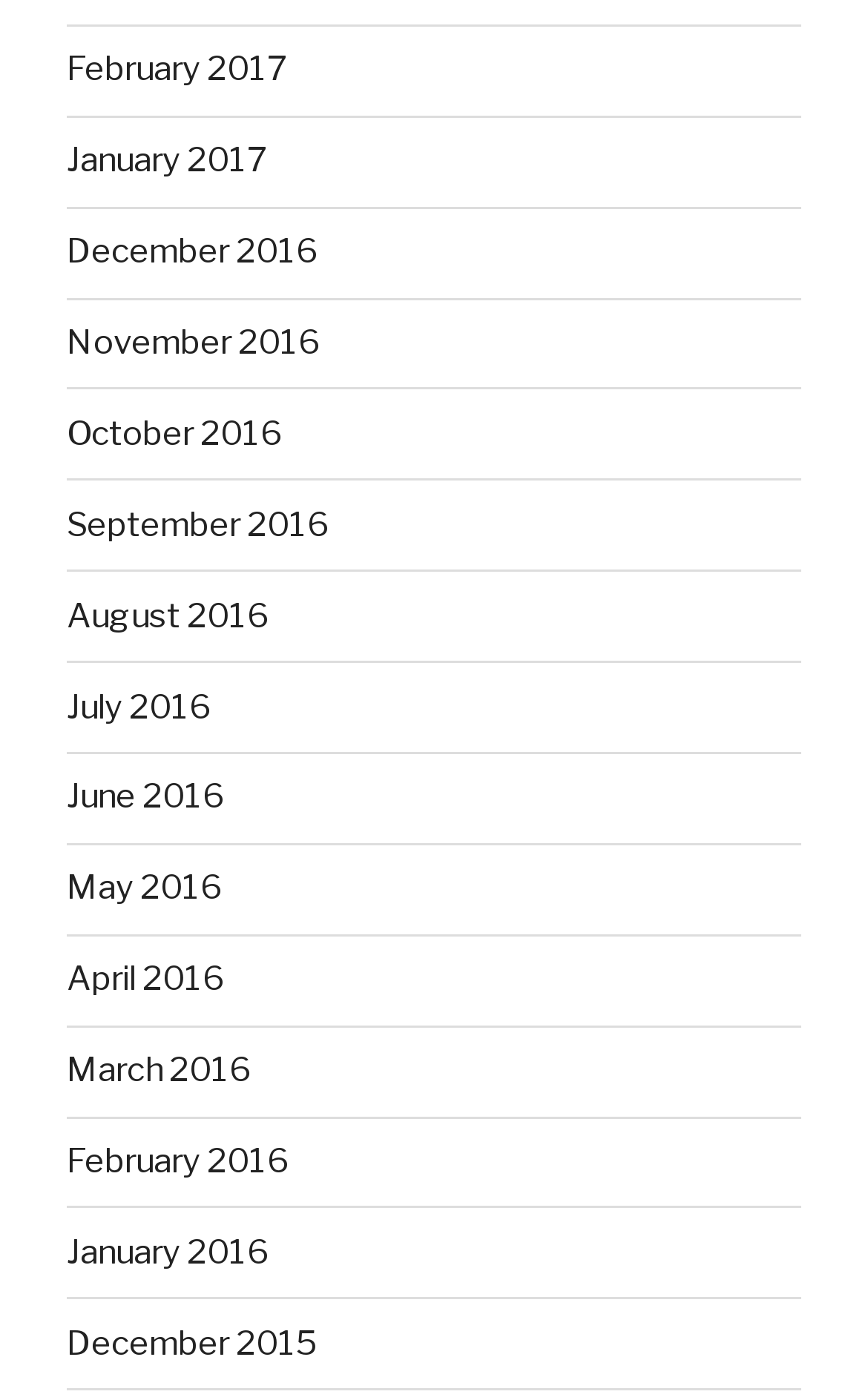Please identify the bounding box coordinates of the area that needs to be clicked to follow this instruction: "view February 2017".

[0.077, 0.036, 0.331, 0.064]